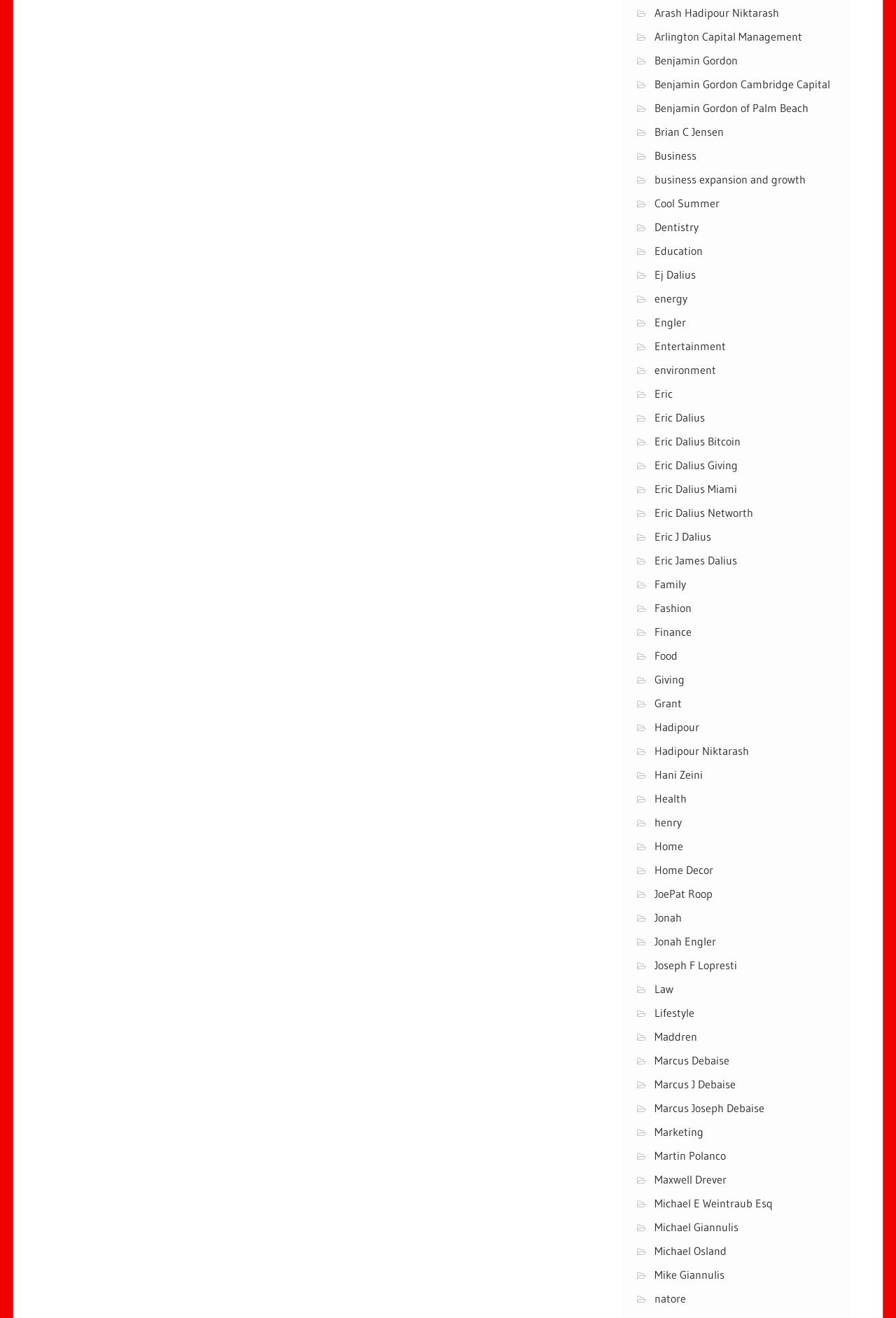Please find the bounding box coordinates of the element that you should click to achieve the following instruction: "Explore the topic of Finance". The coordinates should be presented as four float numbers between 0 and 1: [left, top, right, bottom].

[0.731, 0.474, 0.772, 0.484]